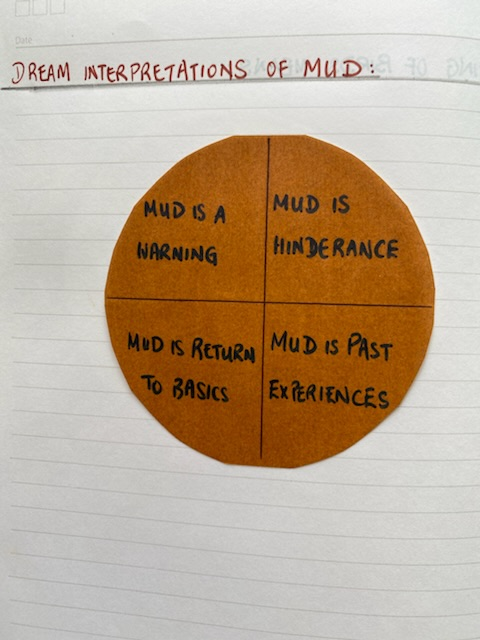What is one possible meaning of mud in dreams?
Refer to the image and provide a one-word or short phrase answer.

Return to Basics